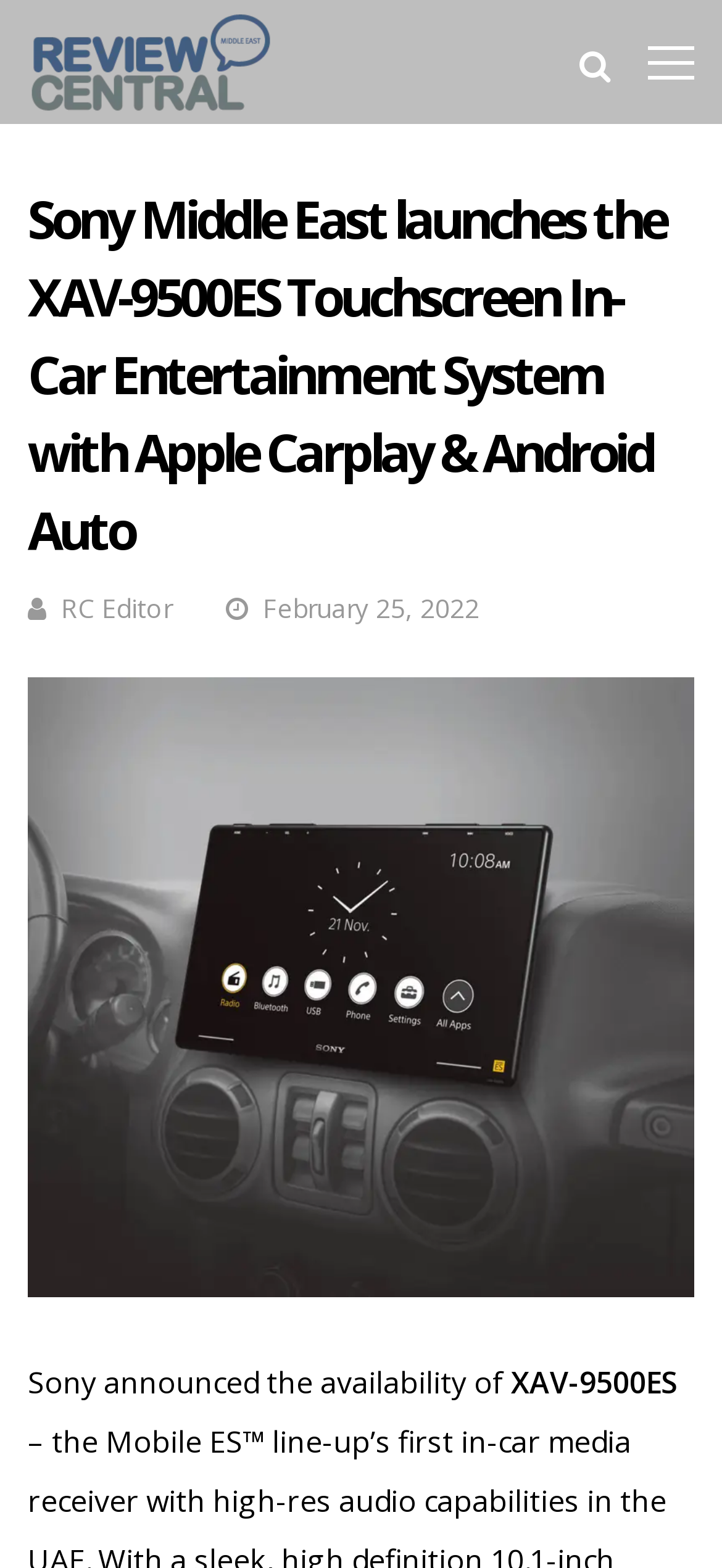What is the name of the review website linked?
Please look at the screenshot and answer in one word or a short phrase.

Review Central Middle East